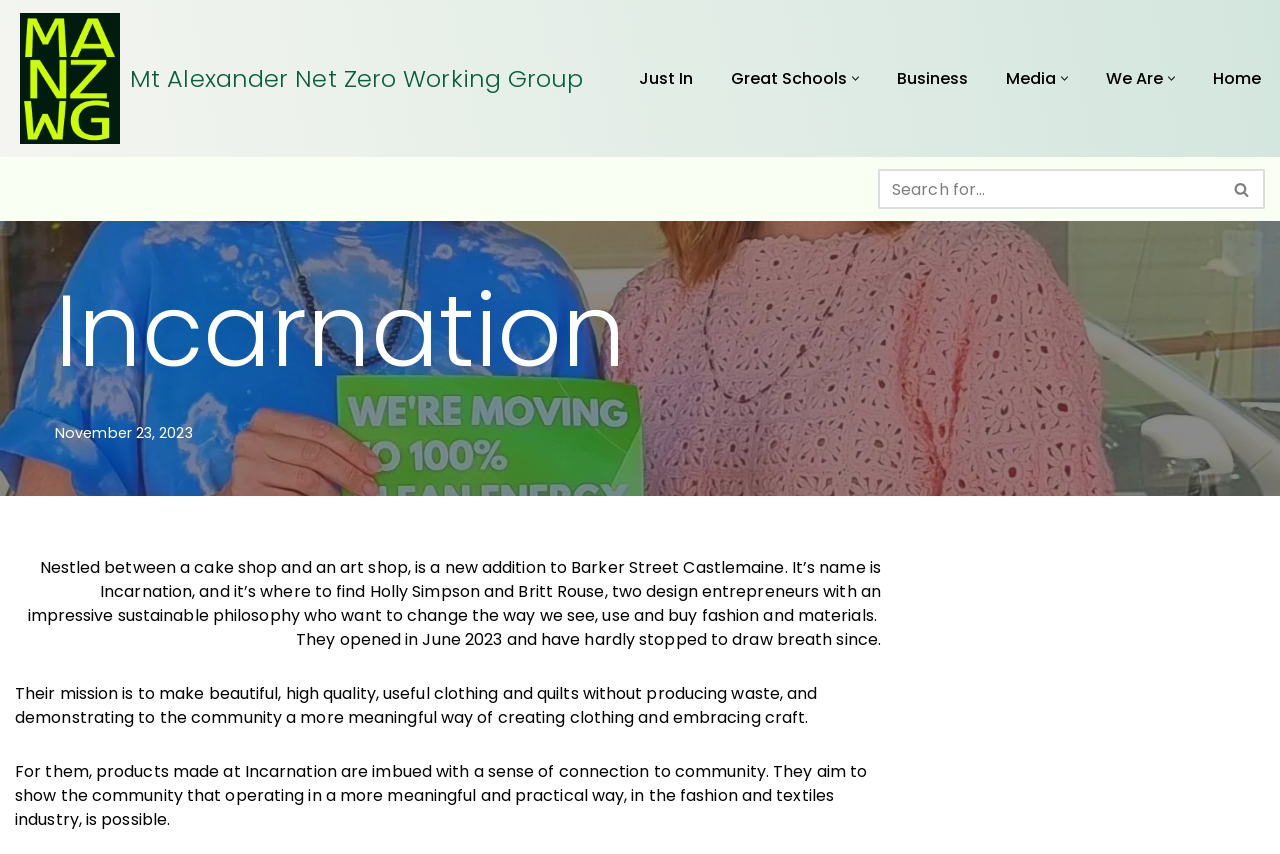Based on the element description, predict the bounding box coordinates (top-left x, top-left y, bottom-right x, bottom-right y) for the UI element in the screenshot: Media

[0.786, 0.075, 0.825, 0.11]